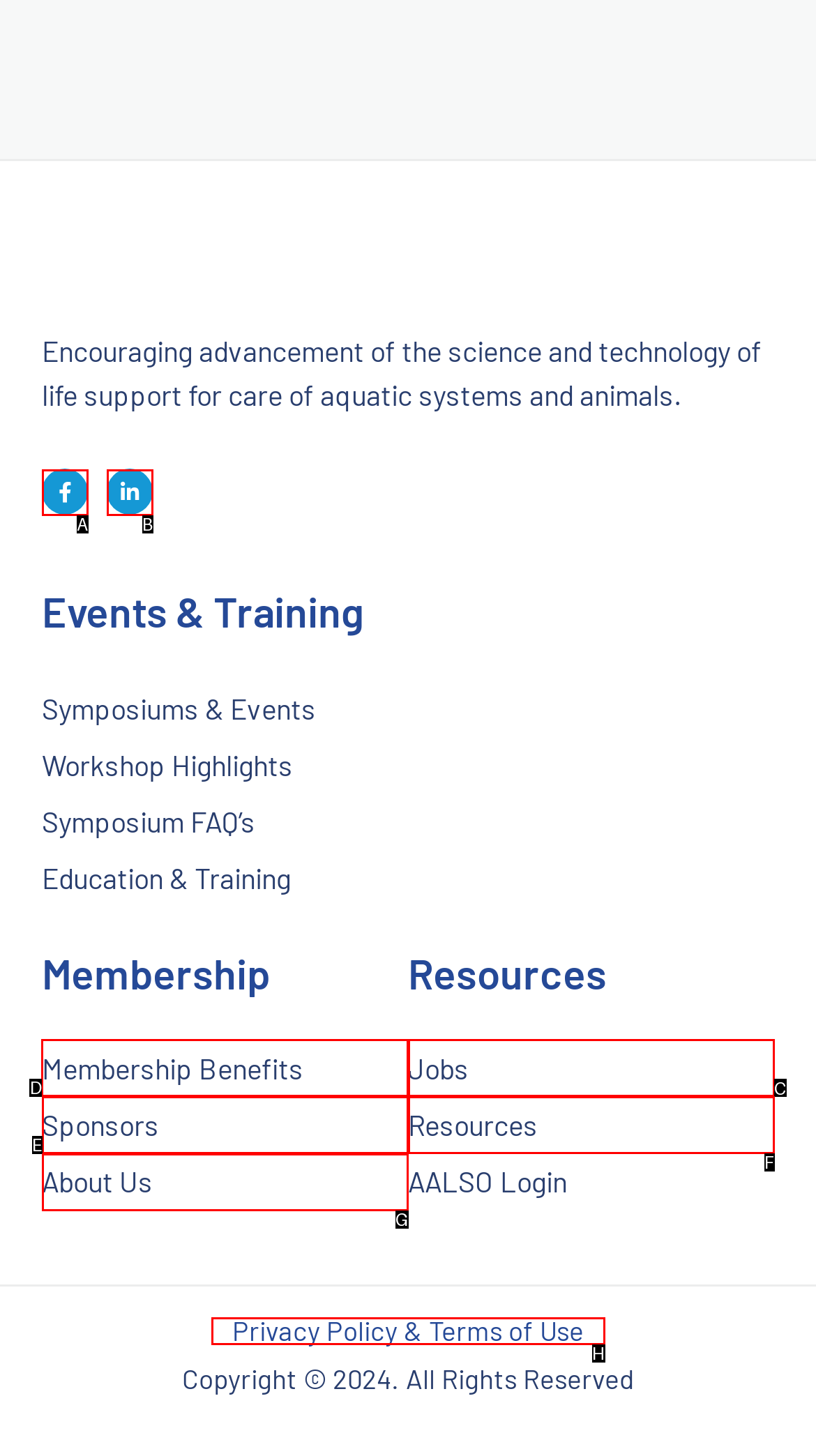Determine the letter of the UI element that you need to click to perform the task: Learn about membership benefits.
Provide your answer with the appropriate option's letter.

D